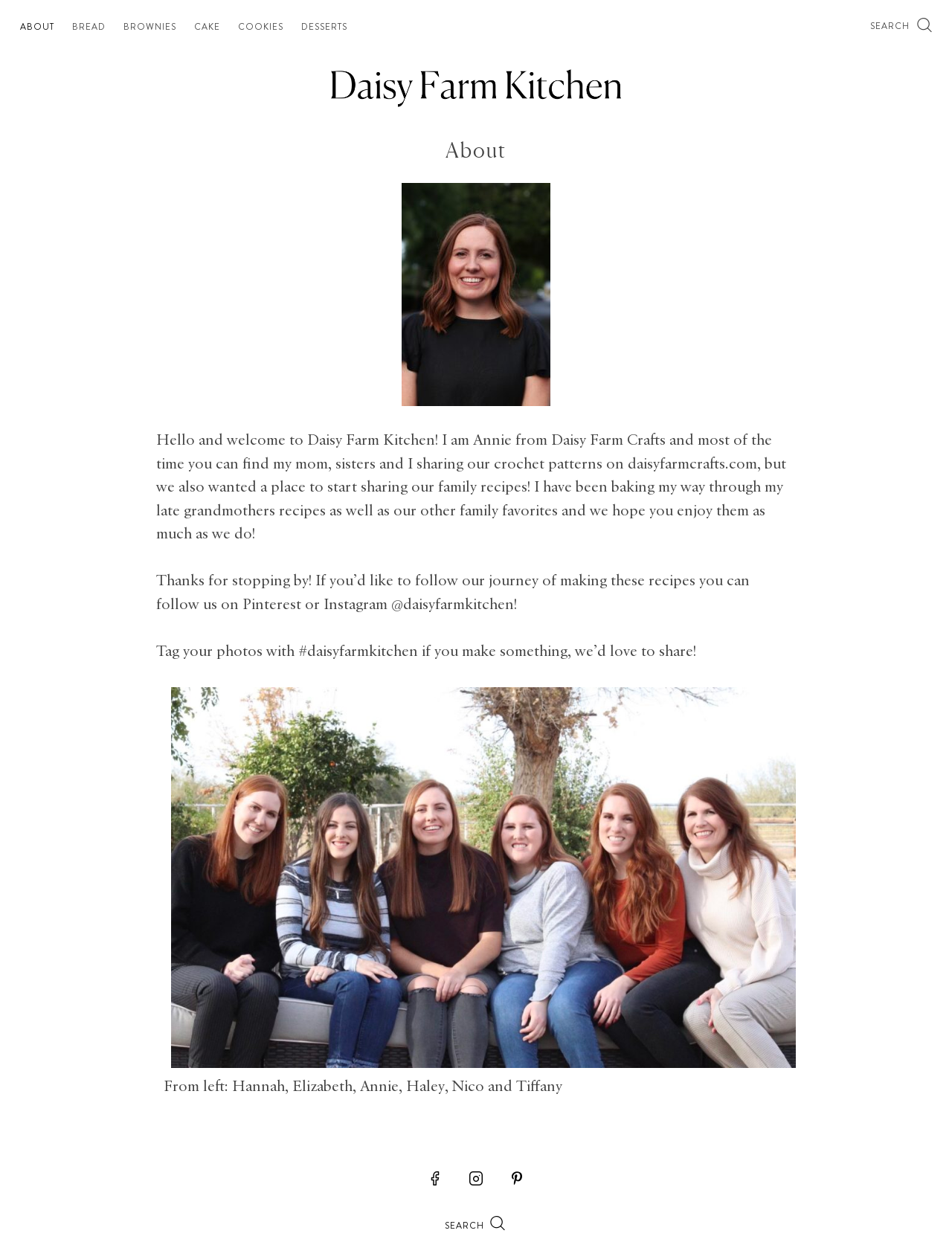Find the bounding box coordinates of the clickable element required to execute the following instruction: "Contact us about private label services". Provide the coordinates as four float numbers between 0 and 1, i.e., [left, top, right, bottom].

None